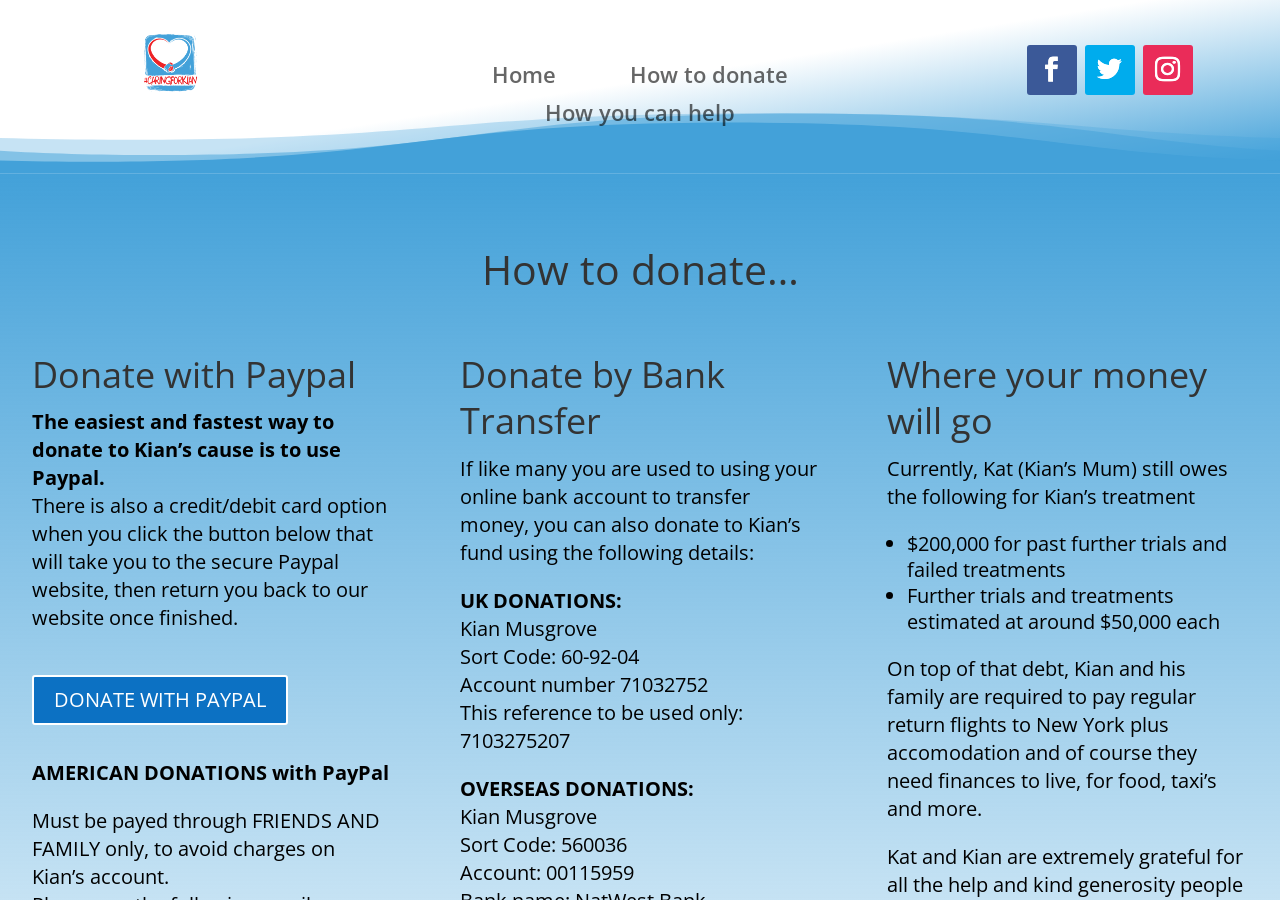Using the image as a reference, answer the following question in as much detail as possible:
What is the purpose of the donations?

The donations are intended to support Kian's treatment, including past and future trials, as well as his family's living expenses, such as flights, accommodation, food, and other necessities, as mentioned in the static text under the heading 'Where your money will go'.